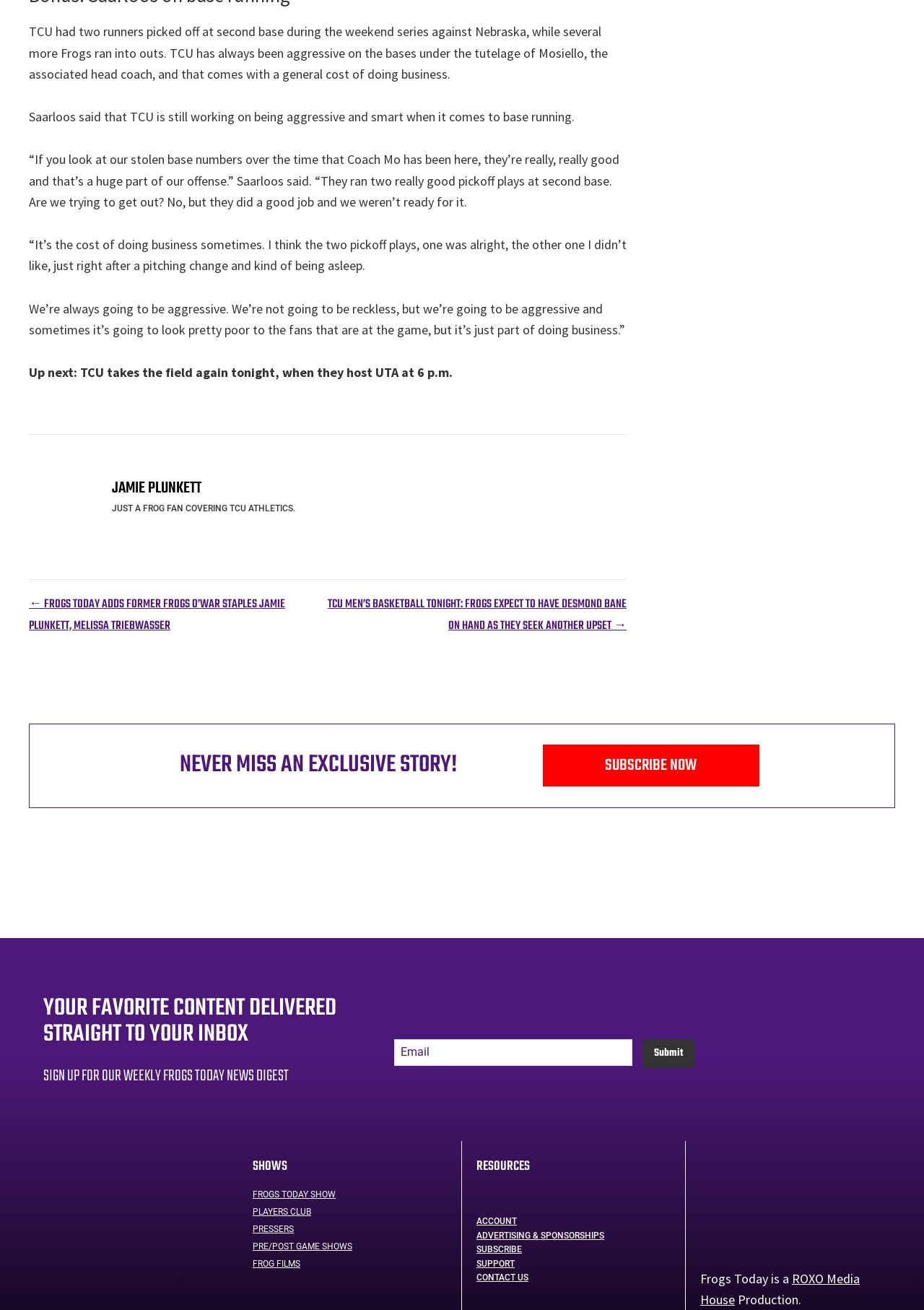Identify the bounding box coordinates of the element that should be clicked to fulfill this task: "Click the 'JAMIE PLUNKETT' link". The coordinates should be provided as four float numbers between 0 and 1, i.e., [left, top, right, bottom].

[0.121, 0.363, 0.218, 0.382]